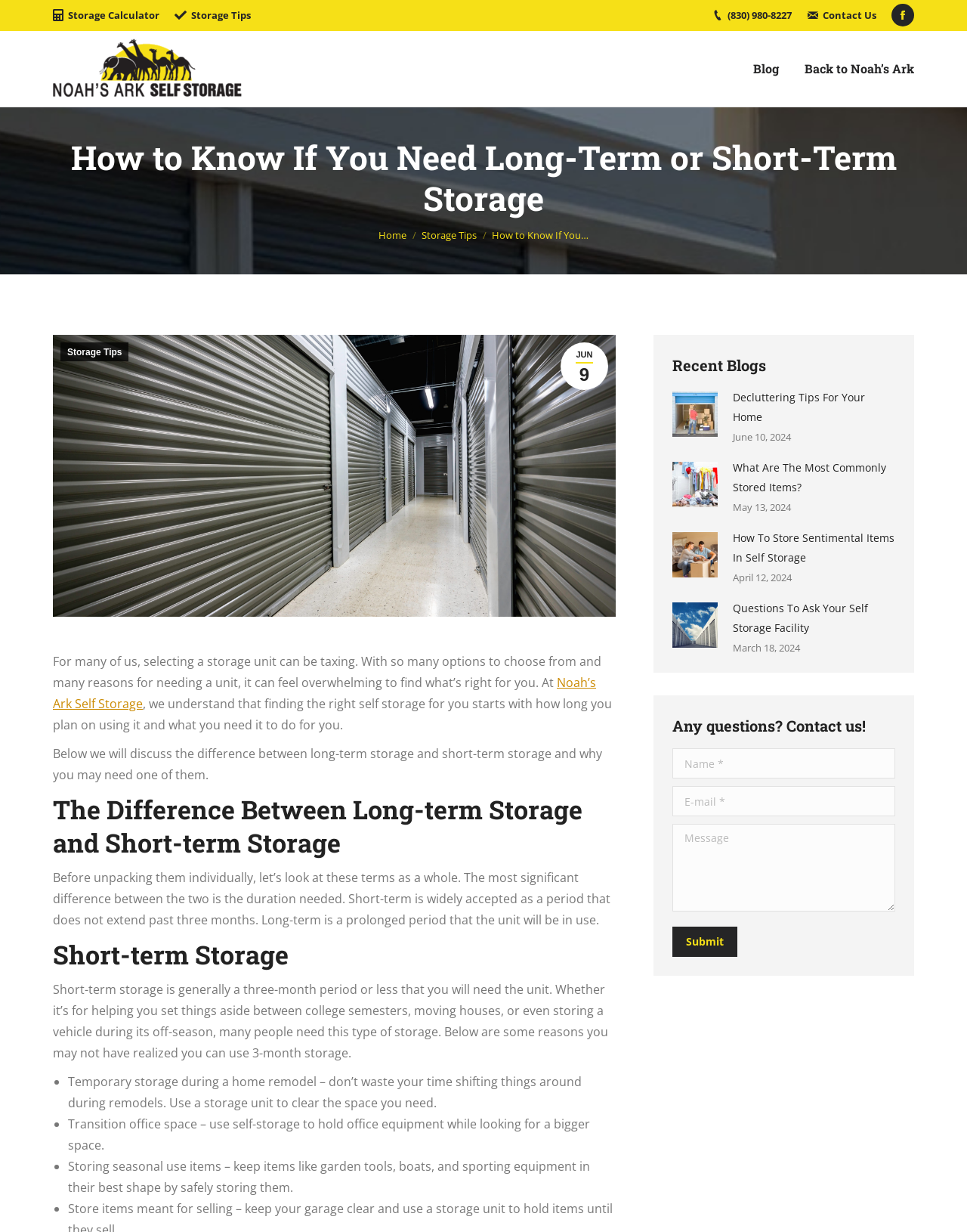Give a one-word or short phrase answer to this question: 
What is the maximum duration for short-term storage?

Three months